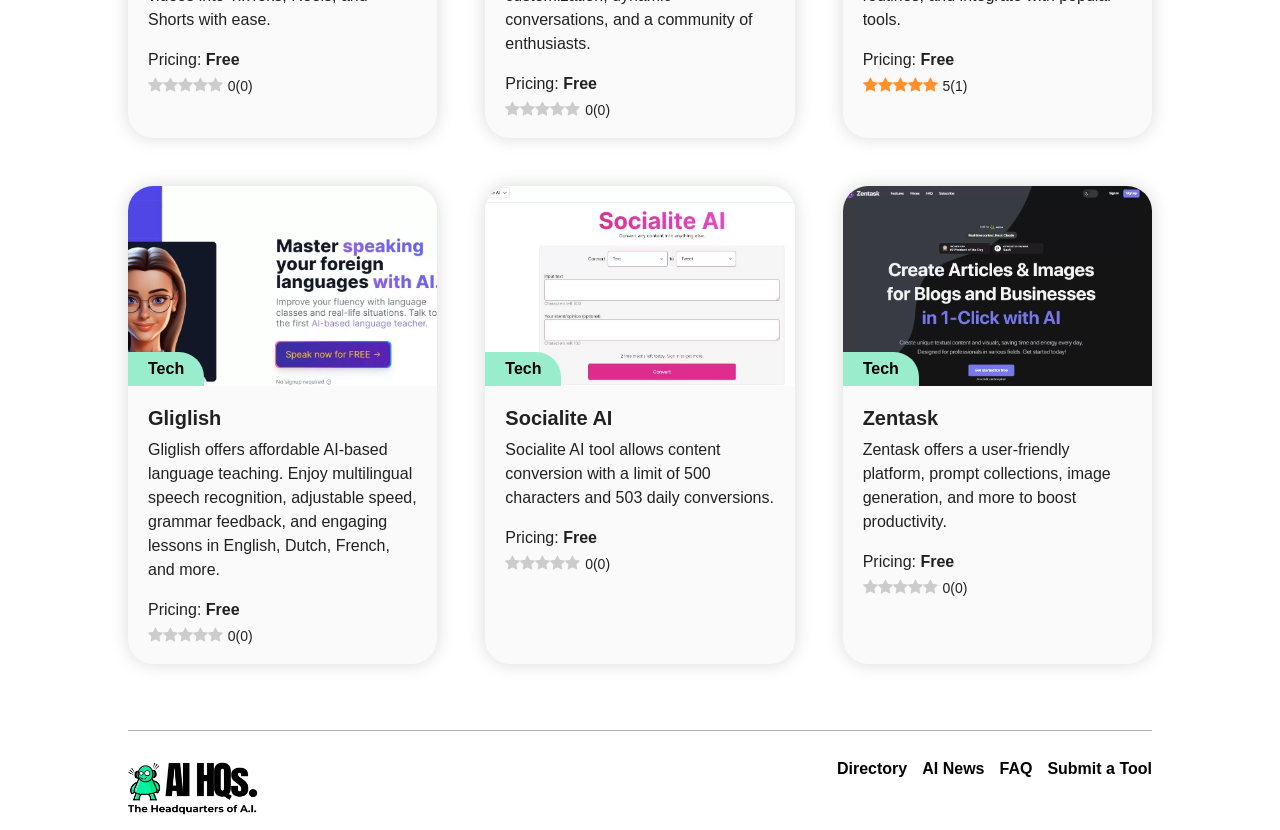Answer succinctly with a single word or phrase:
How many daily conversions are allowed in Socialite AI tool?

503